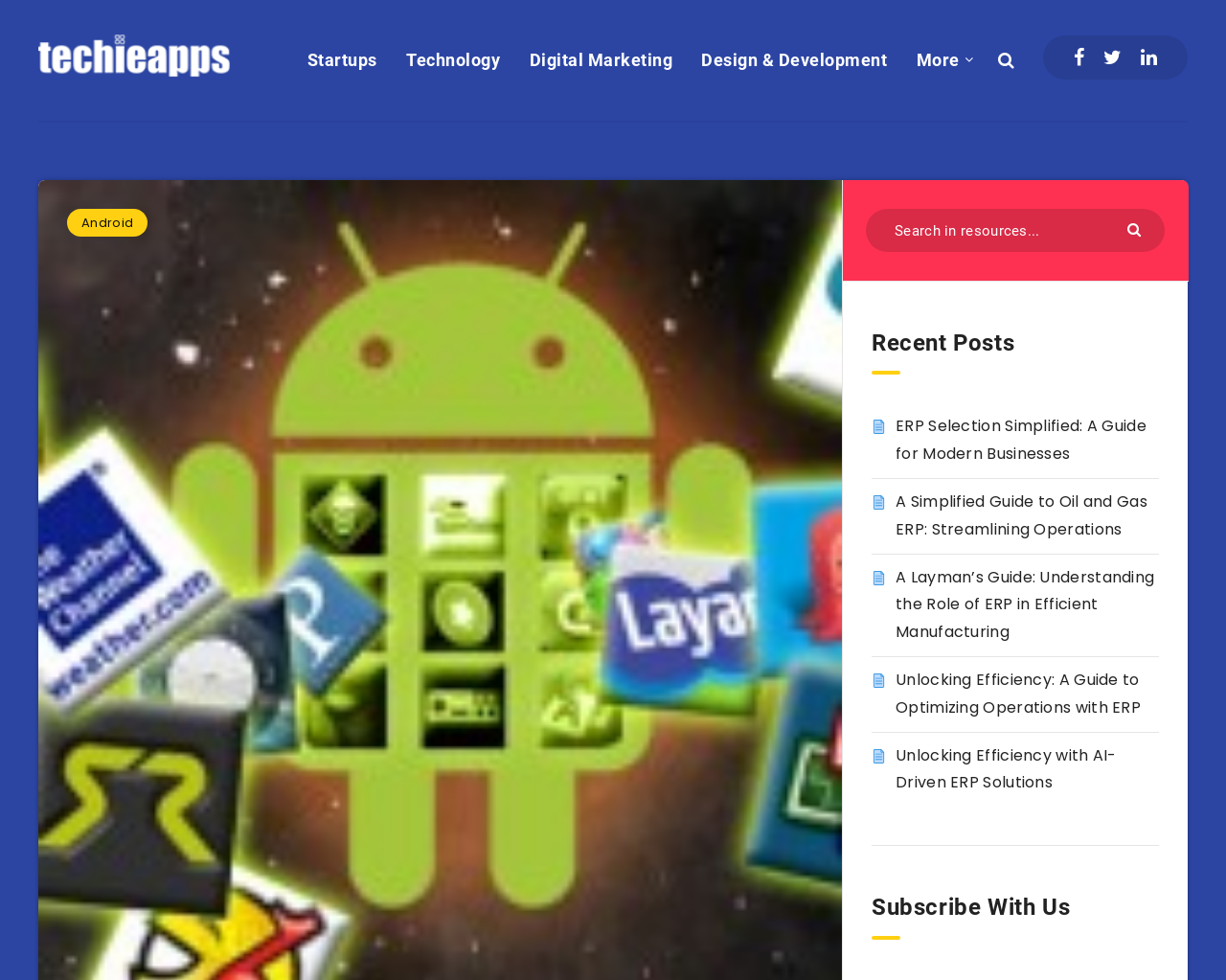Pinpoint the bounding box coordinates of the clickable element needed to complete the instruction: "Click on the 'Home' link". The coordinates should be provided as four float numbers between 0 and 1: [left, top, right, bottom].

None